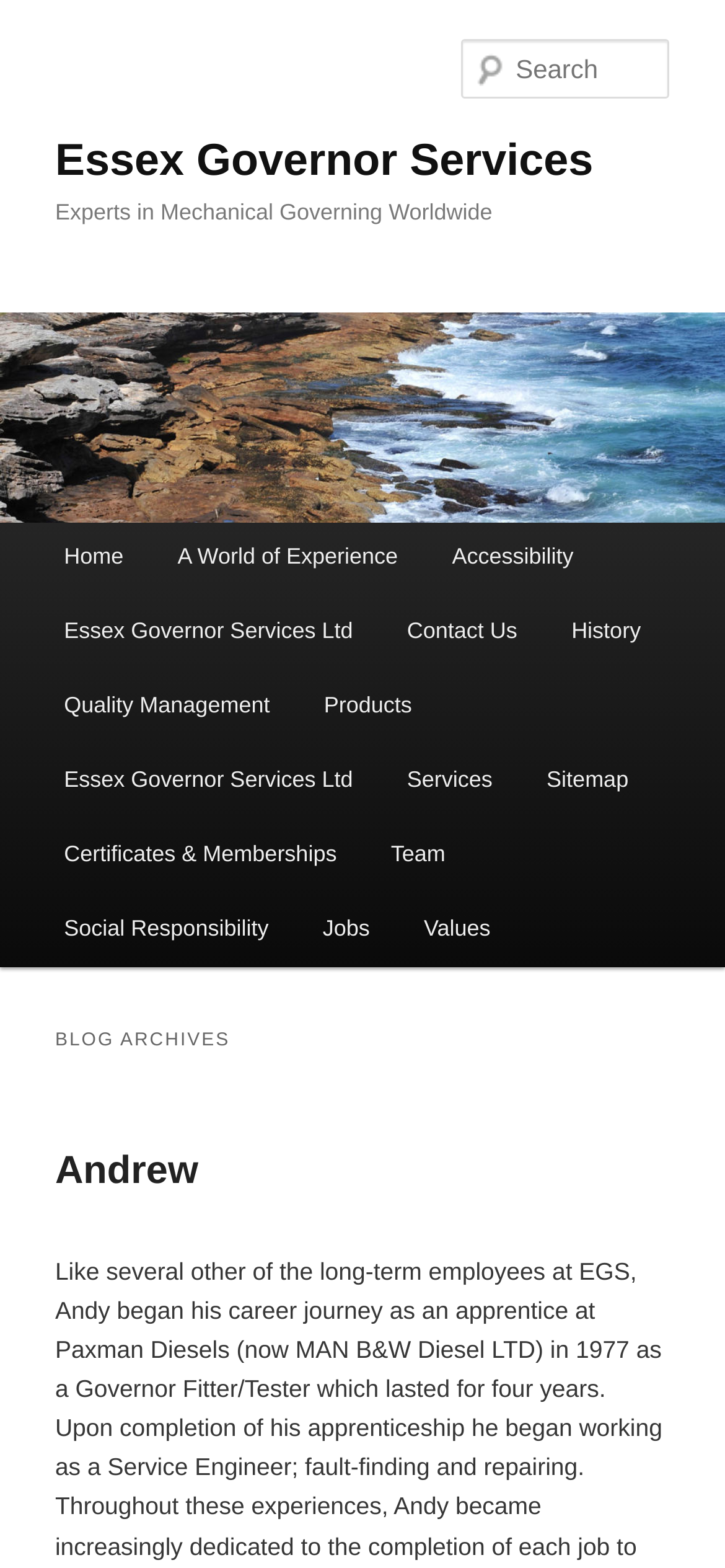What is the main category of the company's products?
Refer to the image and provide a one-word or short phrase answer.

Mechanical Governing